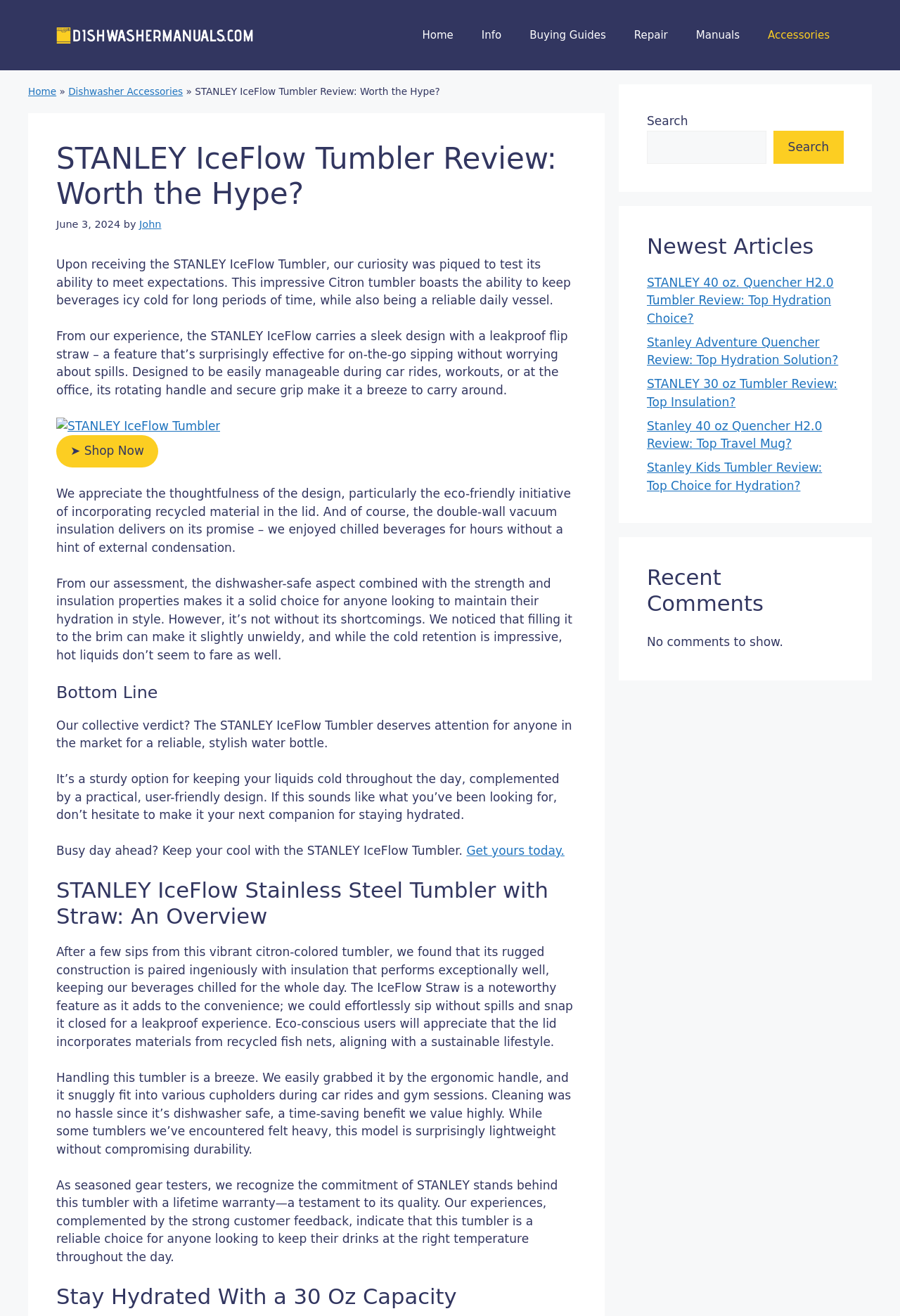Please indicate the bounding box coordinates of the element's region to be clicked to achieve the instruction: "Shop Now". Provide the coordinates as four float numbers between 0 and 1, i.e., [left, top, right, bottom].

[0.062, 0.331, 0.176, 0.355]